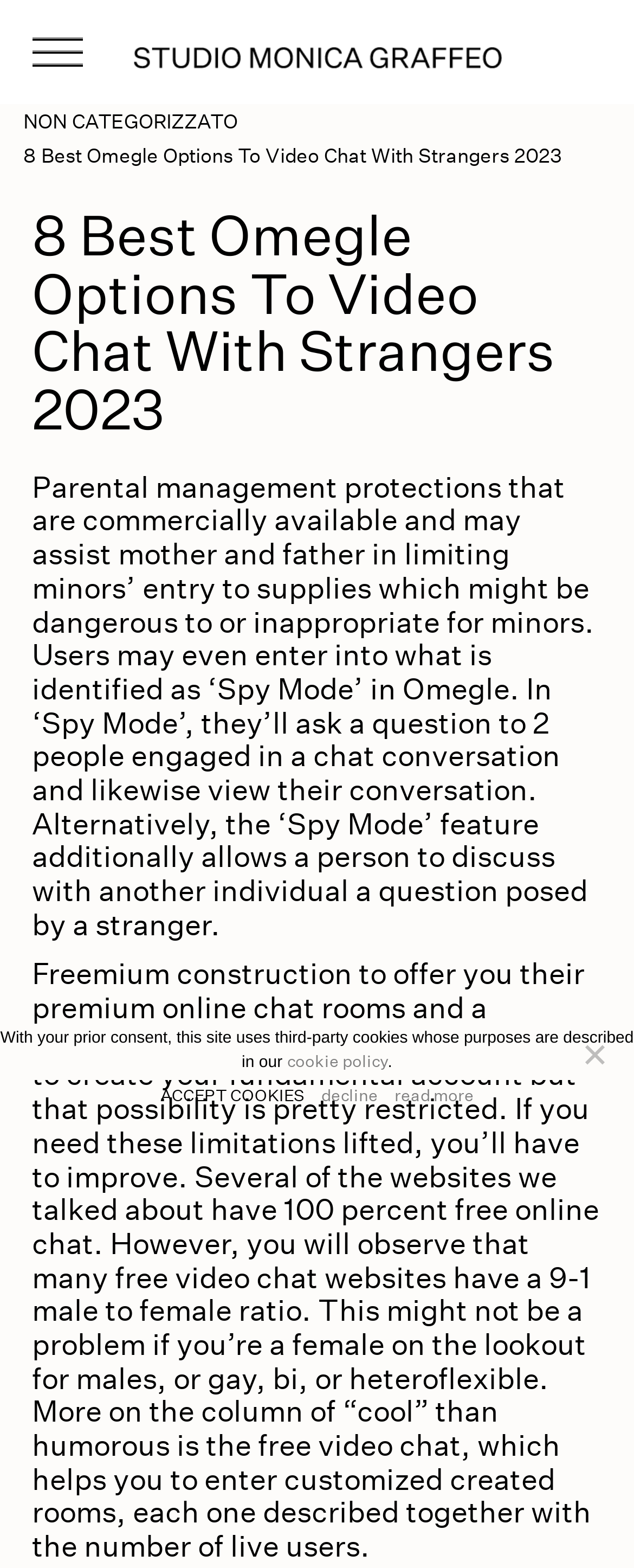What is the ratio of male to female users on some free video chat websites?
Answer the question with a detailed explanation, including all necessary information.

According to the webpage, many free video chat websites have a 9-1 male to female ratio, which might not be a problem for females looking for males or gay, bi, or heteroflexible individuals.